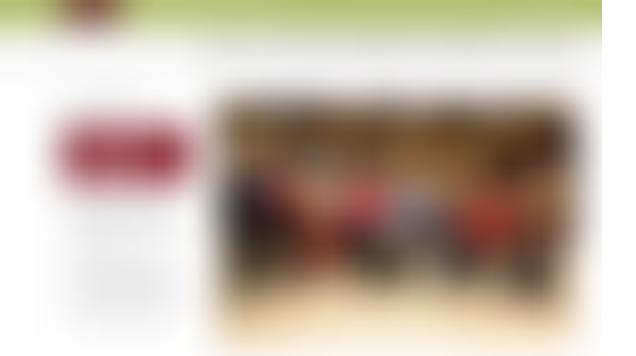Explain the image with as much detail as possible.

The image features a group of individuals gathered together, likely to discuss important topics related to Indigenous communities. They are situated in a warm, inviting setting, which enhances the atmosphere of collaboration and kinship. This gathering aligns with the overarching theme of the Arctic Indigenous Fund (AIF), emphasizing the importance of community and collective decision-making. 

The context suggests that these individuals are participating in meaningful dialogues, reflecting on principles such as free prior and informed consent, and fostering safe spaces for sharing insights and experiences. This meeting may also connect to the AIF's recent activities, such as the annual meeting held in Sápmi, Norway, where participants exchanged knowledge while enjoying traditional food and the scenic beauty of the region.